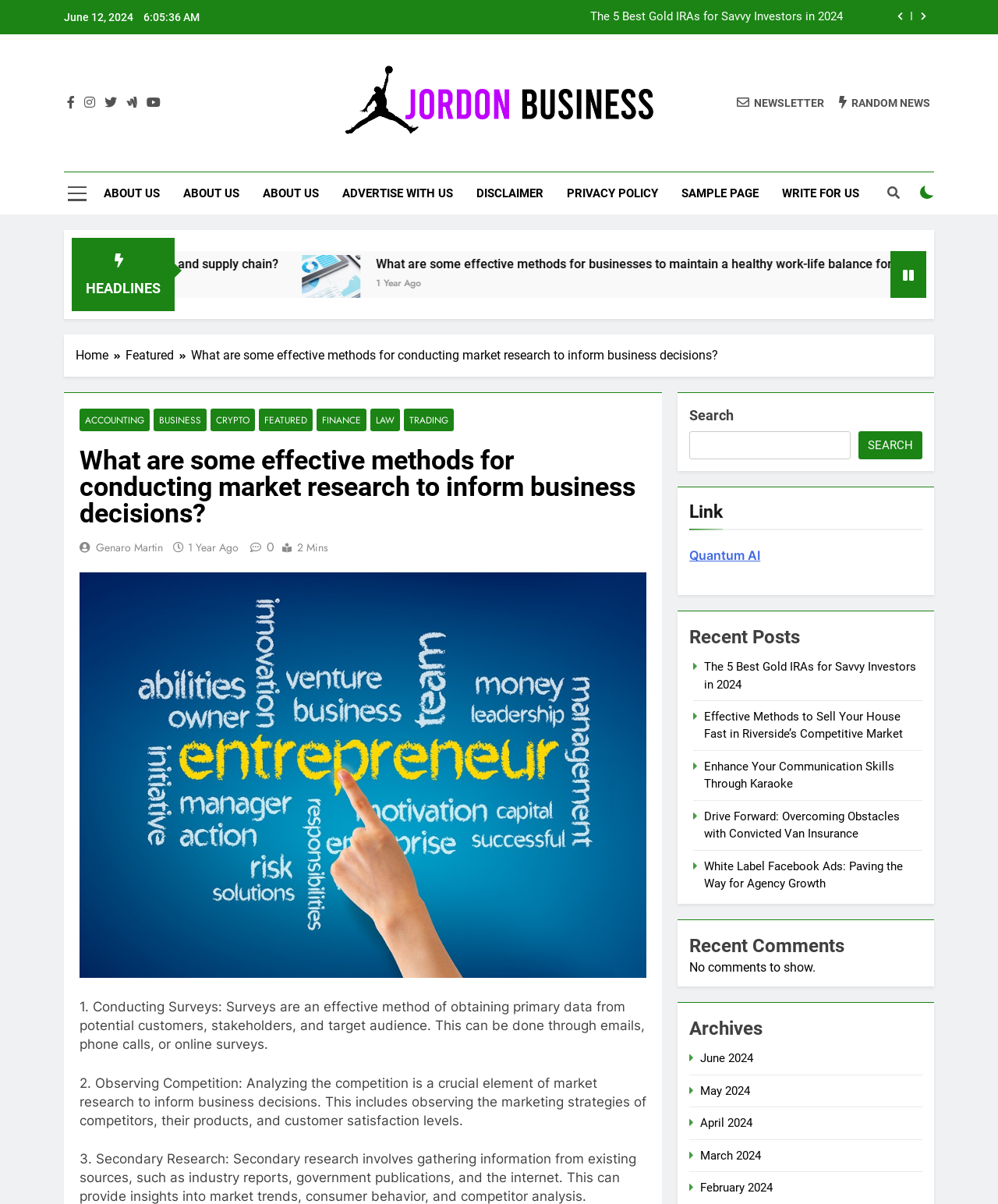How many links are there in the 'Recent Posts' section?
Based on the screenshot, provide a one-word or short-phrase response.

5